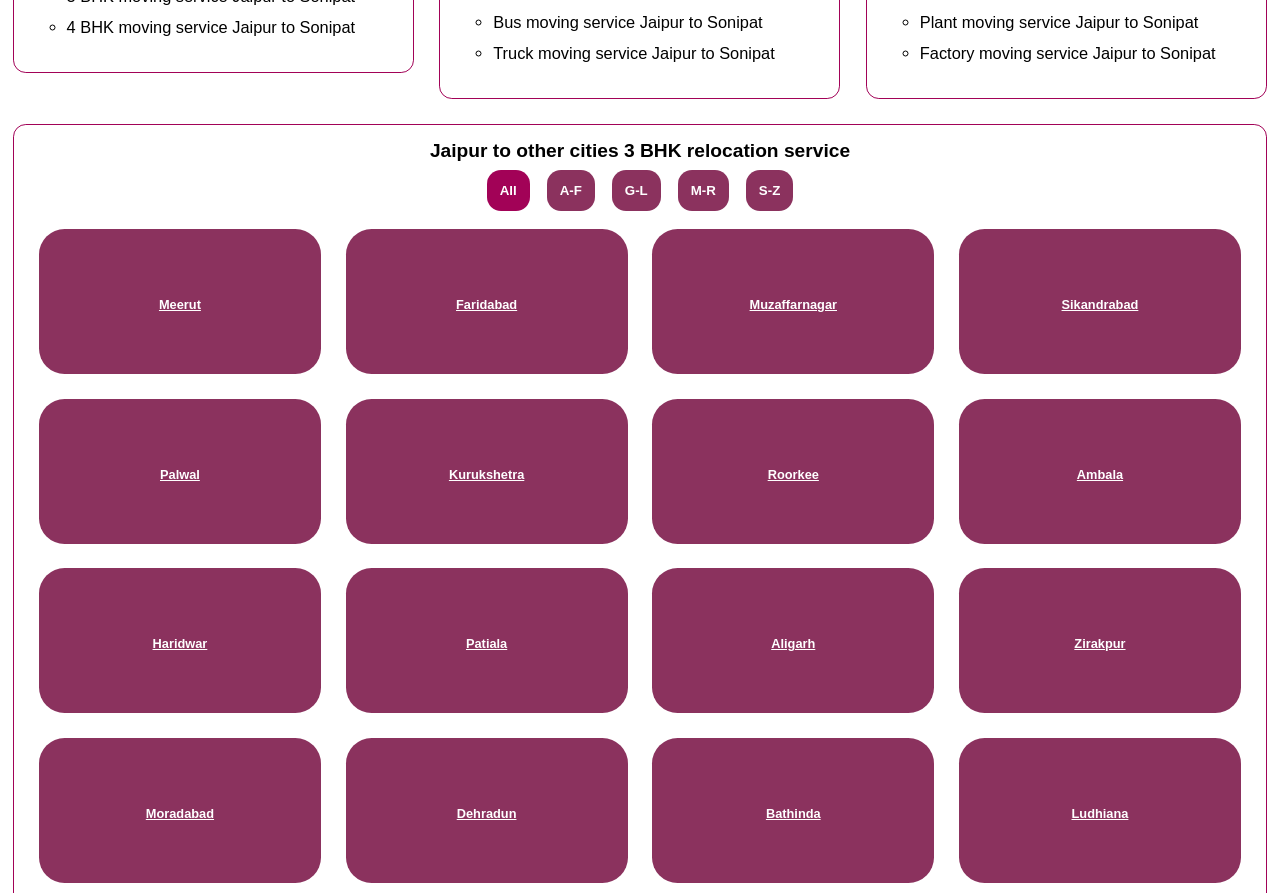Please determine the bounding box coordinates of the area that needs to be clicked to complete this task: 'View 'Haridwar' link'. The coordinates must be four float numbers between 0 and 1, formatted as [left, top, right, bottom].

[0.119, 0.713, 0.162, 0.729]